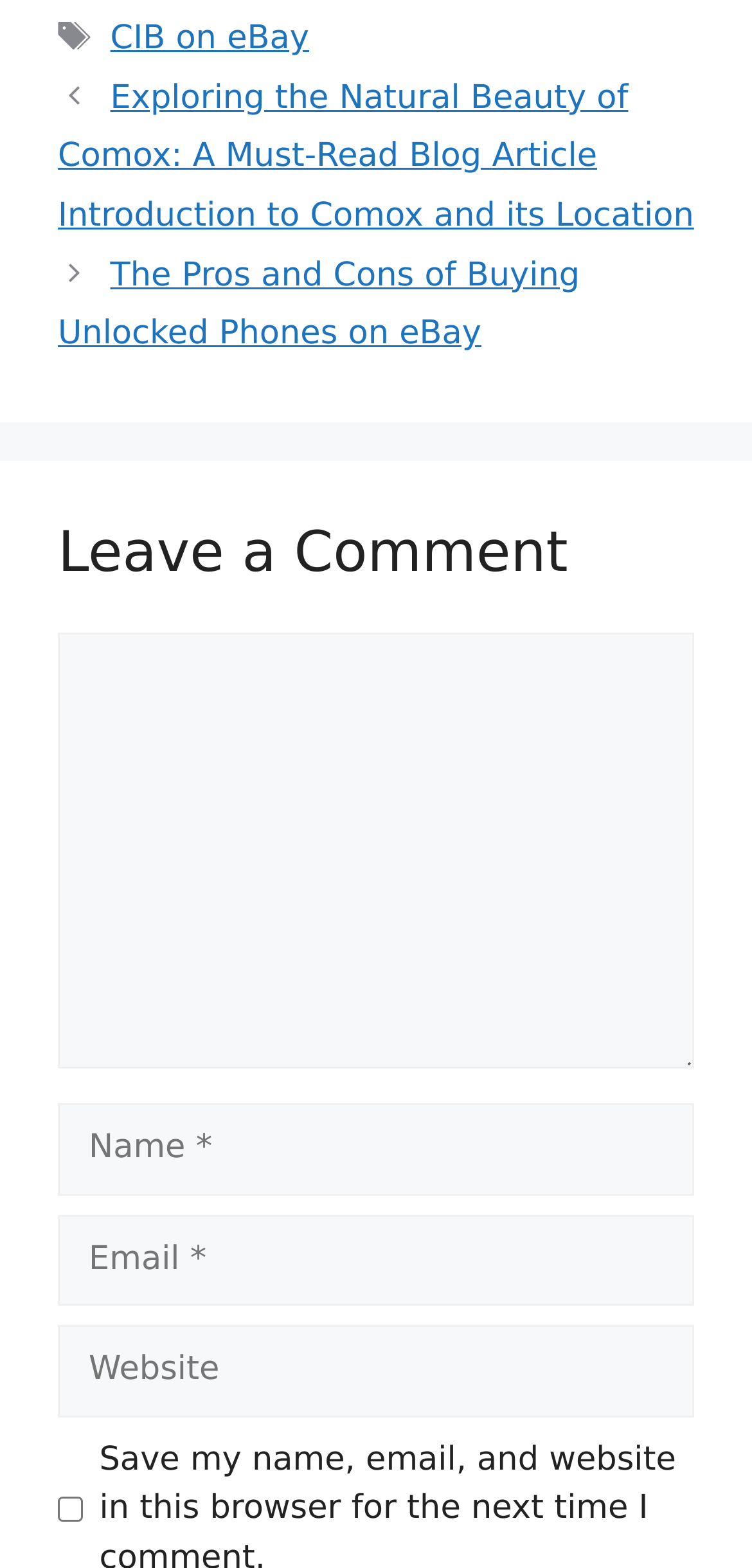Identify the bounding box coordinates of the clickable region necessary to fulfill the following instruction: "Type your name". The bounding box coordinates should be four float numbers between 0 and 1, i.e., [left, top, right, bottom].

[0.077, 0.704, 0.923, 0.762]